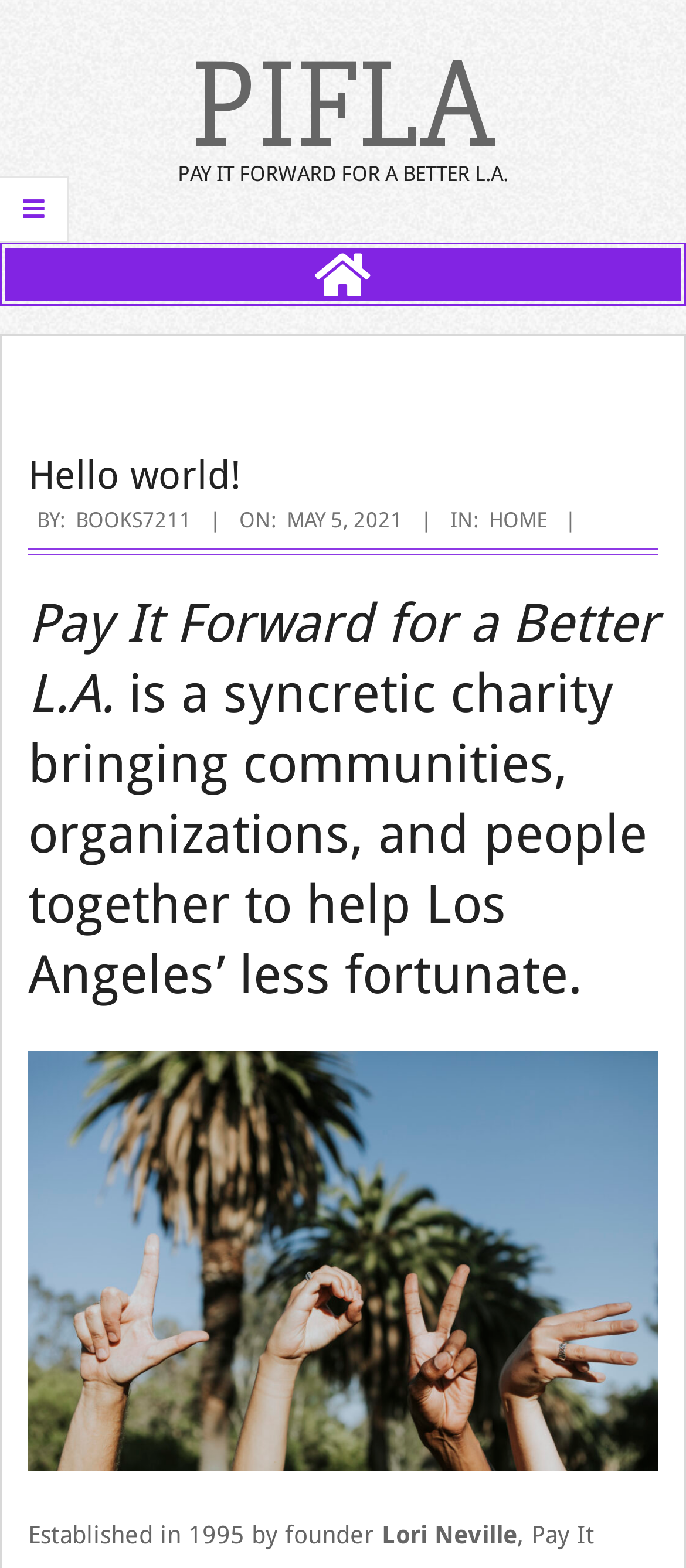What is the current page of the website?
Provide a detailed and well-explained answer to the question.

The current page of the website can be determined by the link element 'HOME' which is likely a navigation link to the homepage.